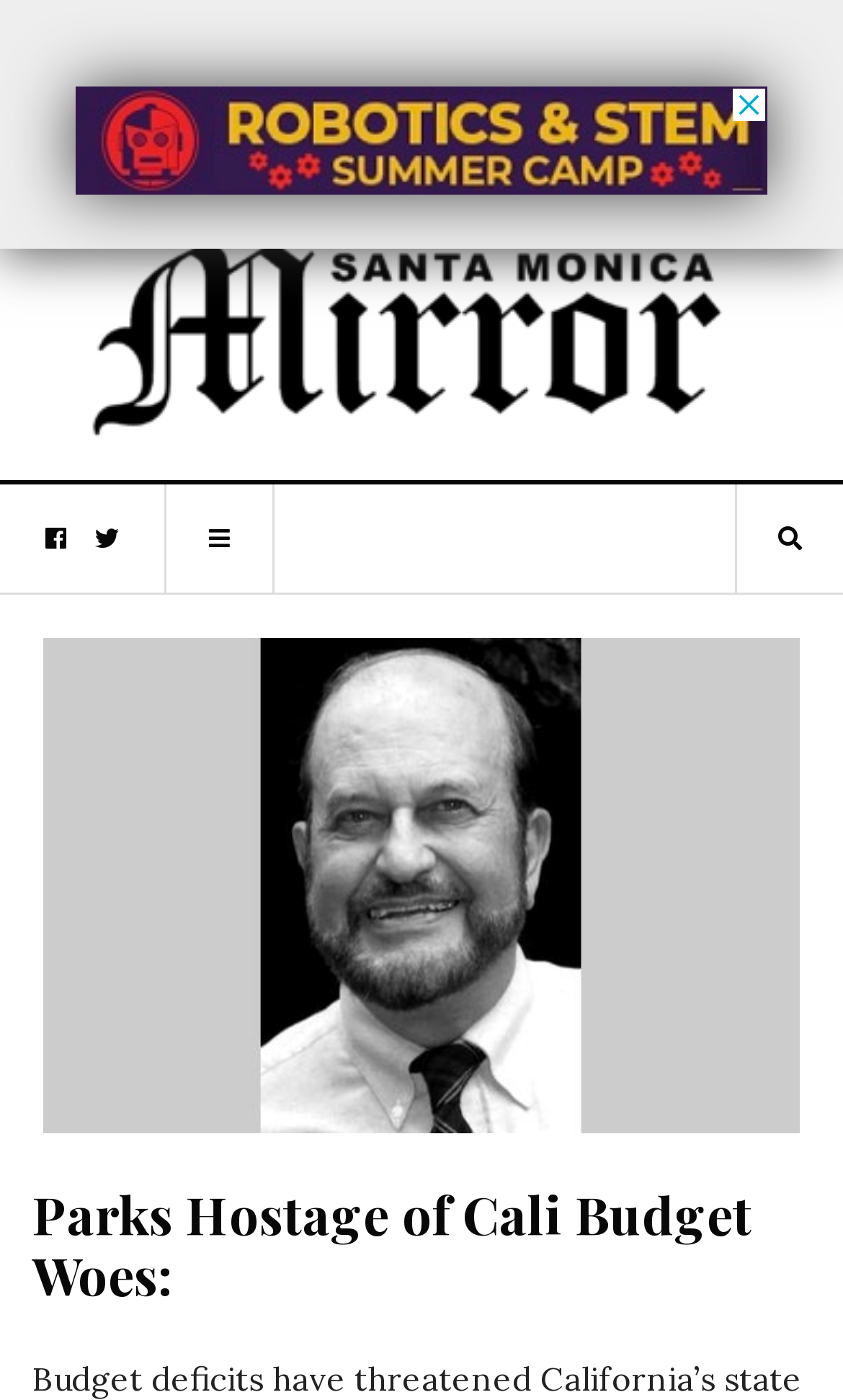Using the provided element description: "alt="SM Mirror"", identify the bounding box coordinates. The coordinates should be four floats between 0 and 1 in the order [left, top, right, bottom].

[0.096, 0.197, 0.865, 0.273]